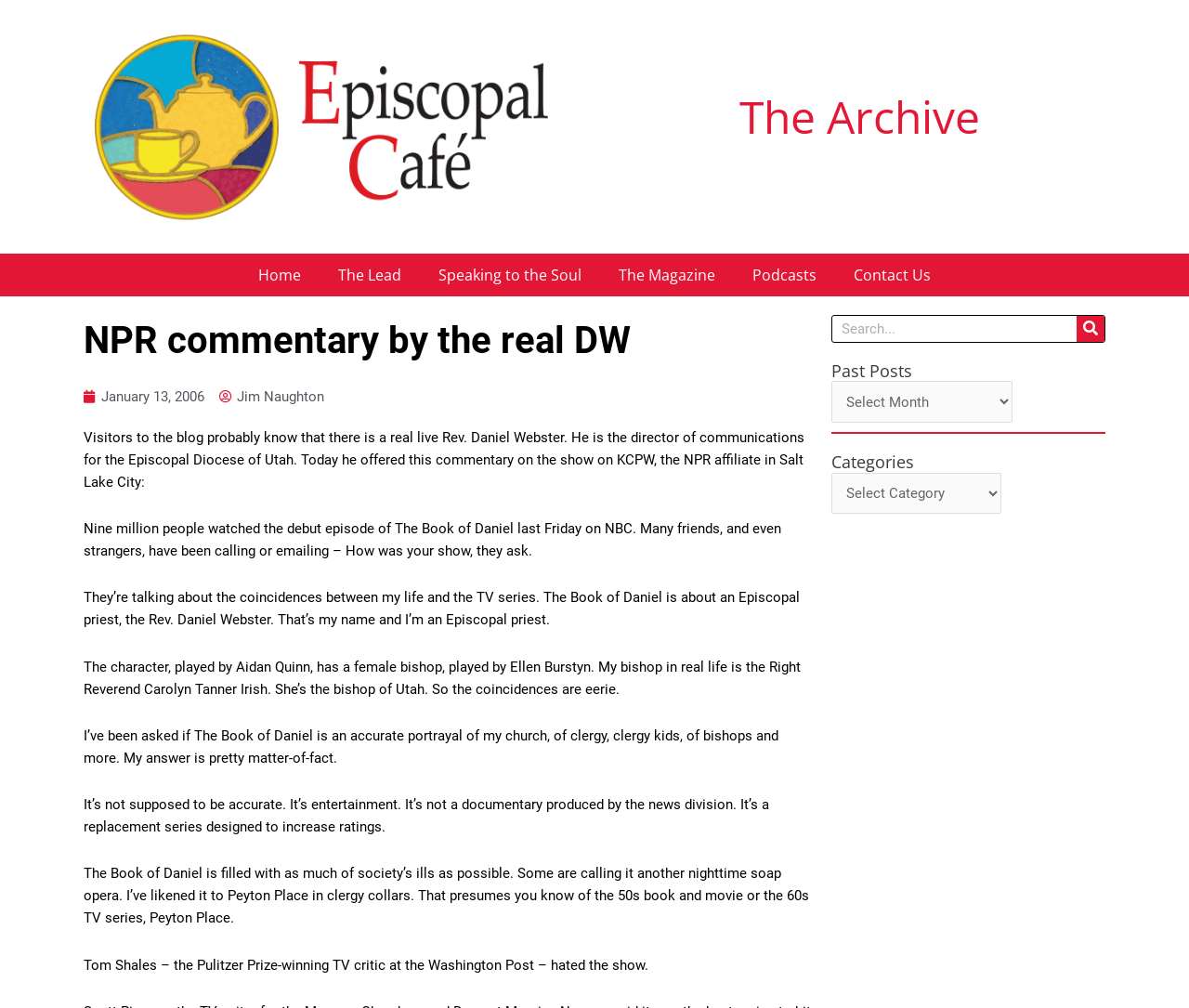Locate the bounding box of the UI element based on this description: "Home". Provide four float numbers between 0 and 1 as [left, top, right, bottom].

[0.202, 0.251, 0.269, 0.294]